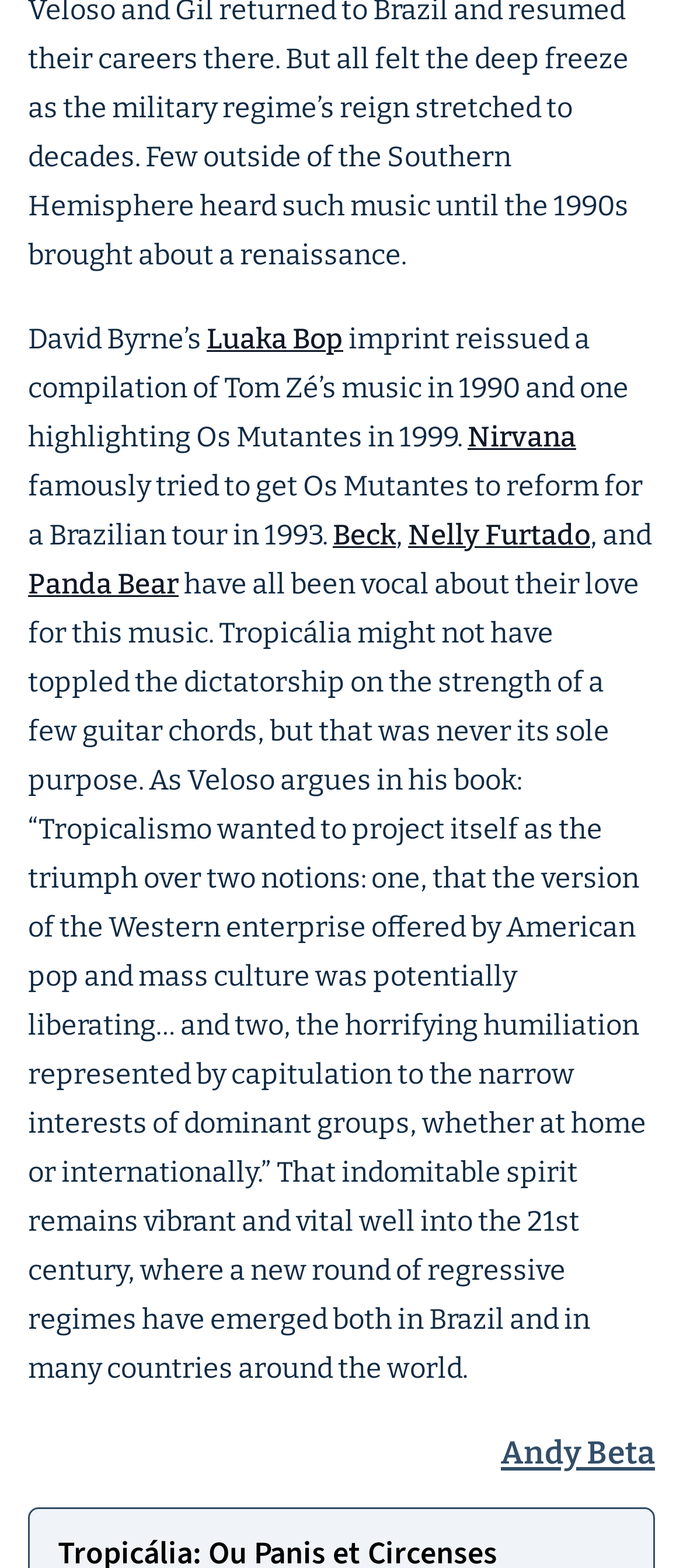Who reissued a compilation of Tom Zé’s music in 1990?
Please answer the question with a detailed response using the information from the screenshot.

From the text, it is mentioned that 'David Byrne’s imprint reissued a compilation of Tom Zé’s music in 1990 and one highlighting Os Mutantes in 1999.' This indicates that David Byrne’s Luaka Bop was responsible for the reissue.